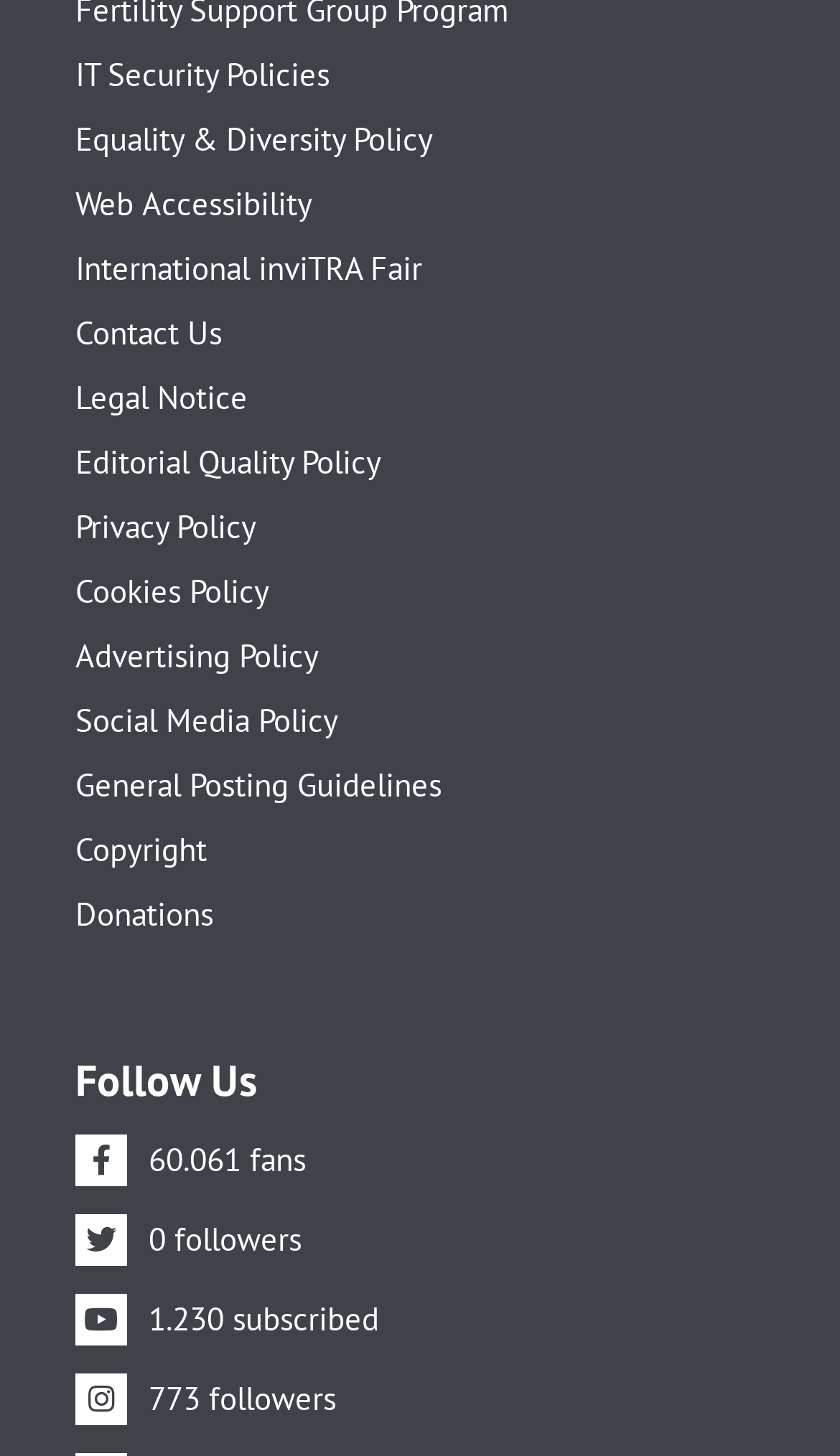Please specify the bounding box coordinates in the format (top-left x, top-left y, bottom-right x, bottom-right y), with values ranging from 0 to 1. Identify the bounding box for the UI component described as follows: General Posting Guidelines

[0.09, 0.528, 0.91, 0.551]